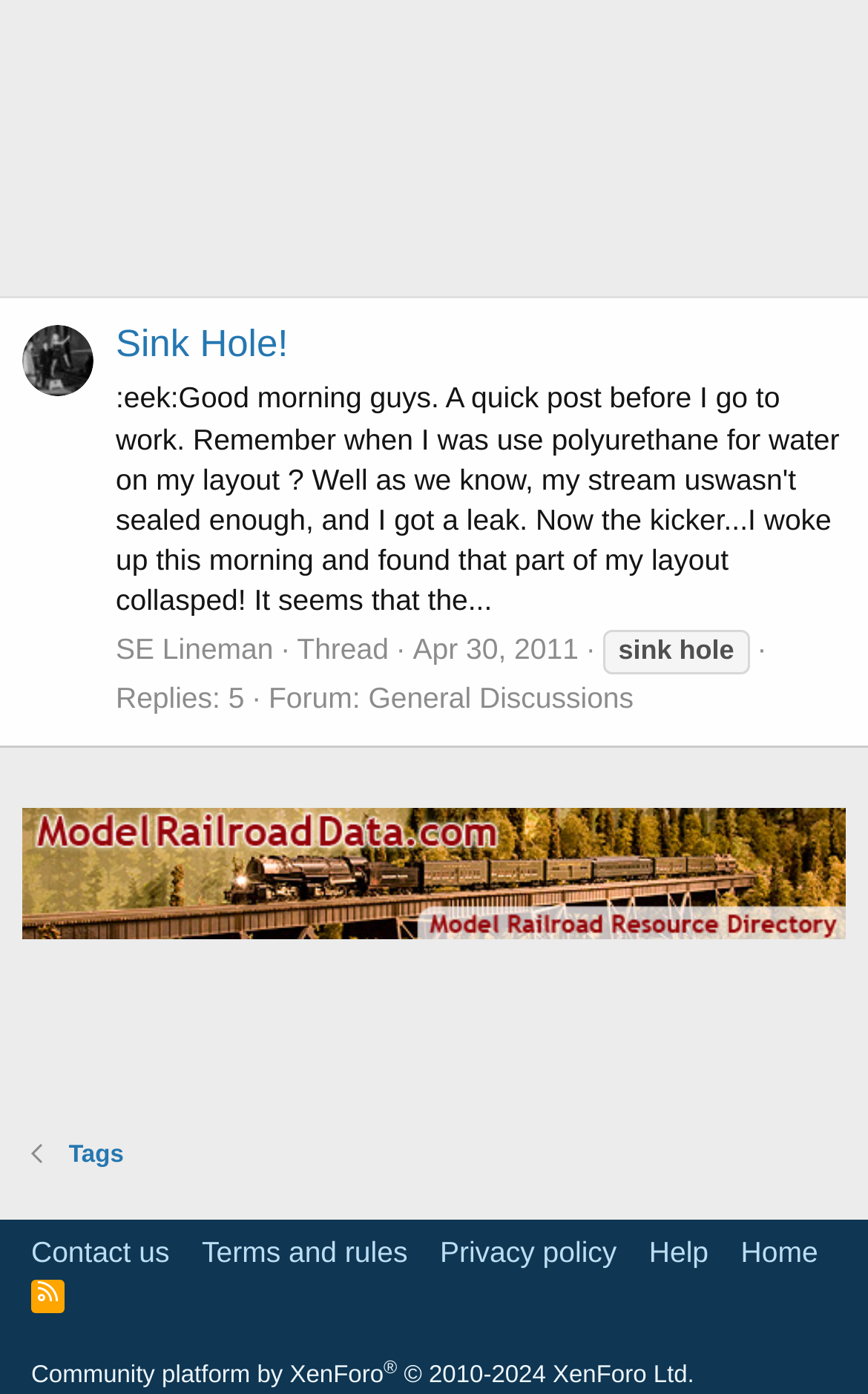Can you find the bounding box coordinates for the UI element given this description: "General Discussions"? Provide the coordinates as four float numbers between 0 and 1: [left, top, right, bottom].

[0.424, 0.488, 0.73, 0.512]